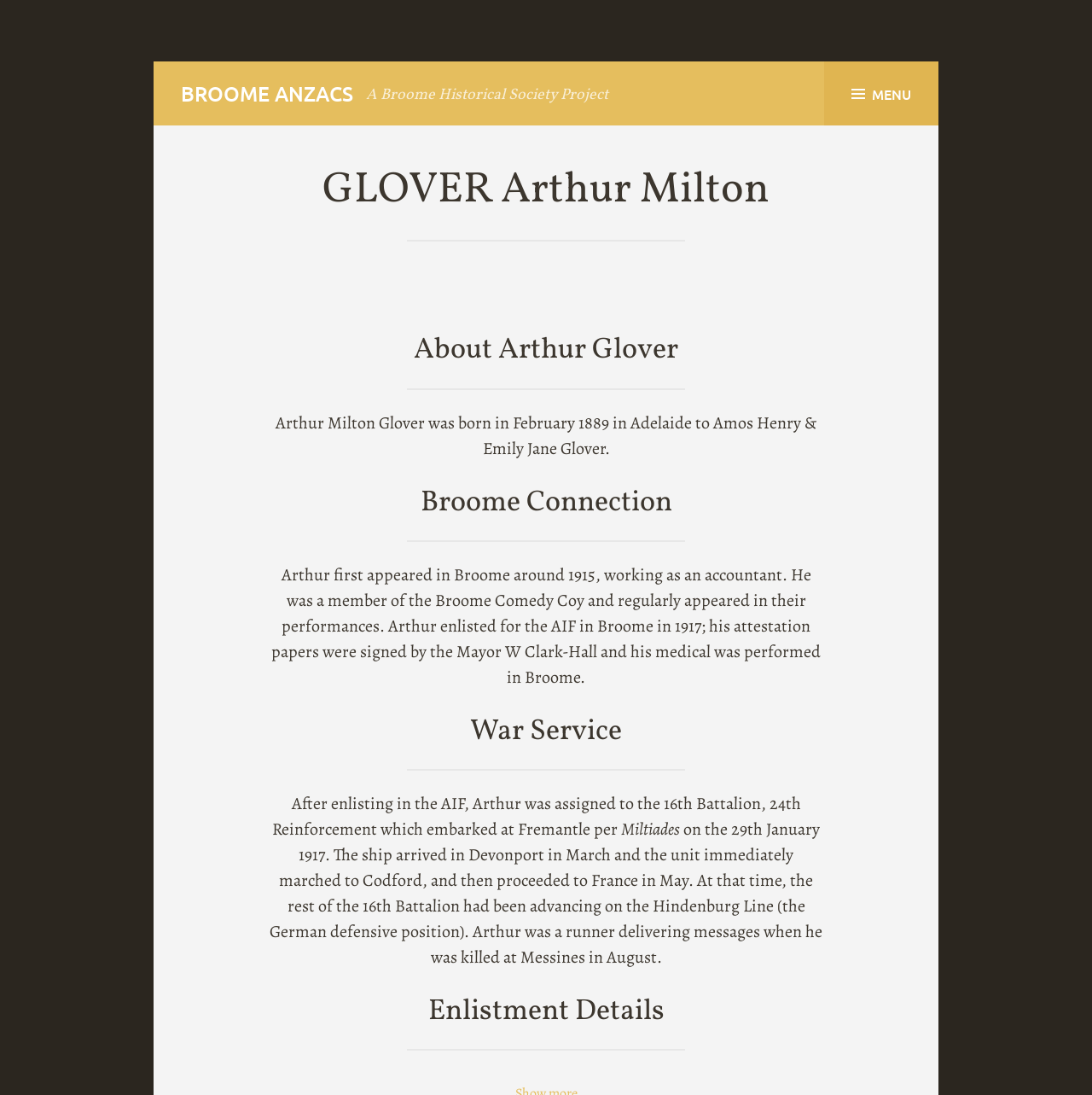What was Arthur Glover's occupation in Broome?
From the details in the image, answer the question comprehensively.

The webpage mentions that Arthur first appeared in Broome around 1915, working as an accountant, as stated in the 'Broome Connection' section.